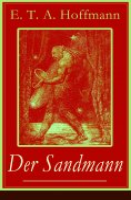Provide a one-word or short-phrase answer to the question:
What is the title of the eBook?

Der Sandmann